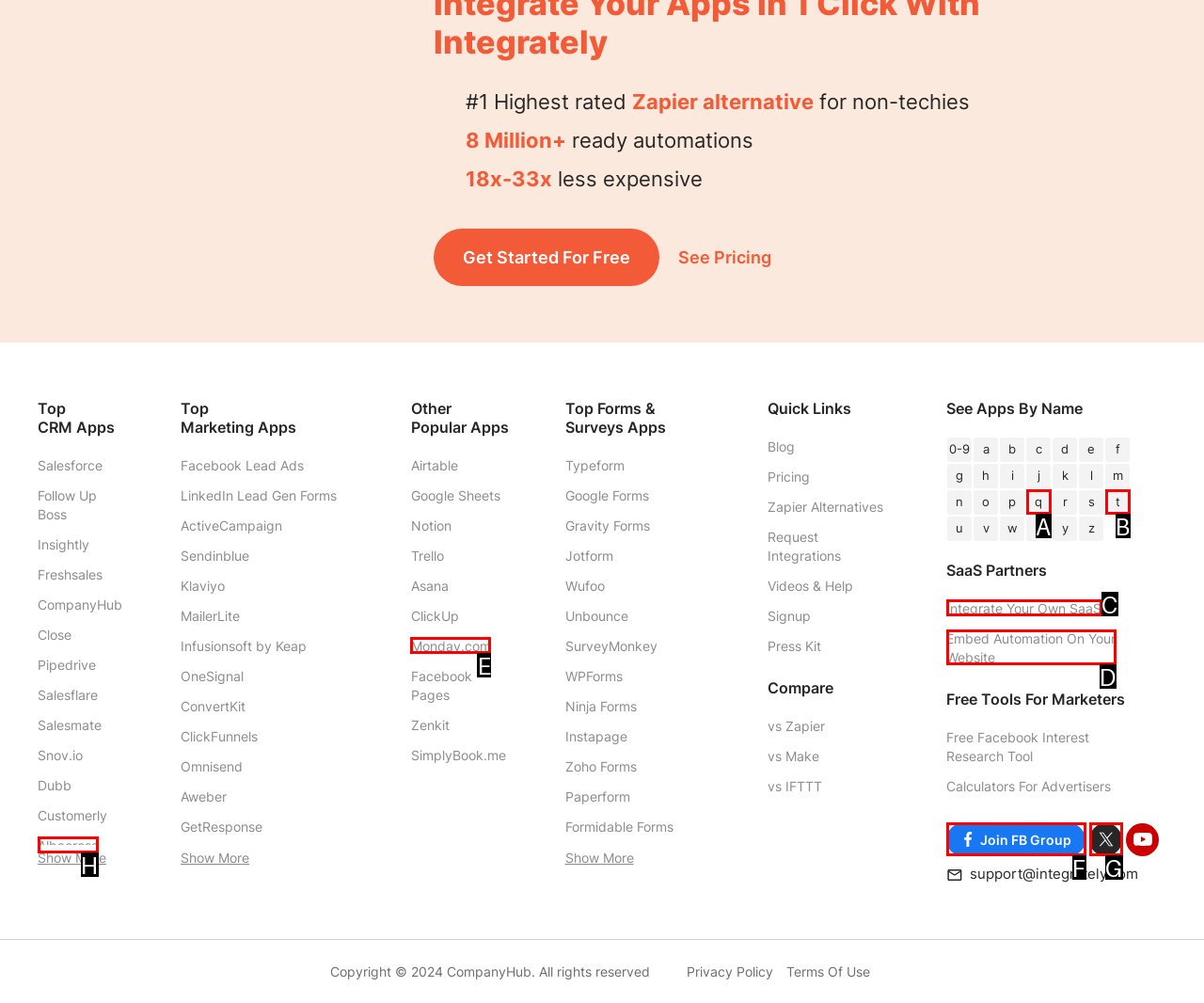Match the description to the correct option: Embed Automation On Your Website
Provide the letter of the matching option directly.

D